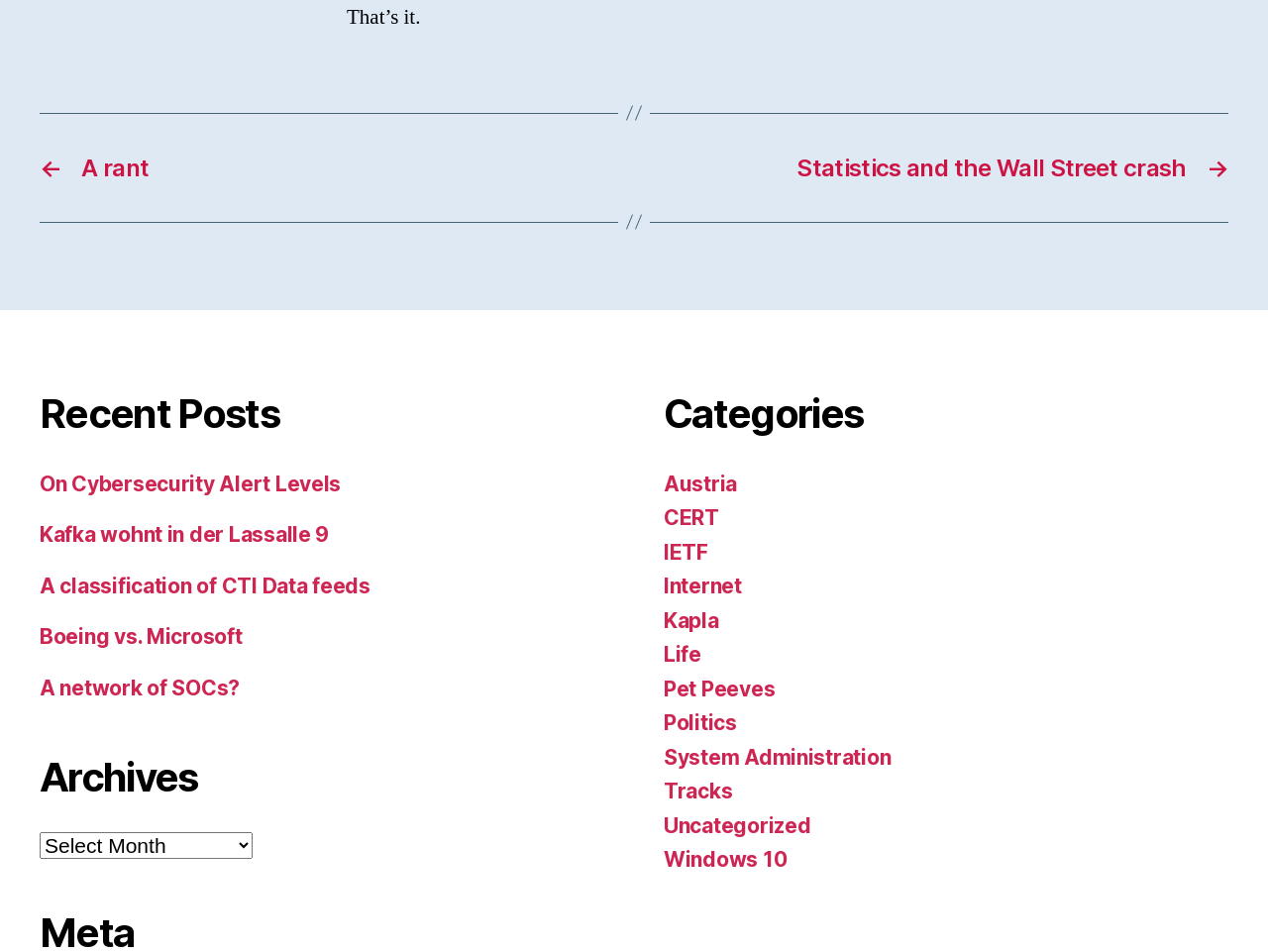Find the bounding box coordinates of the element to click in order to complete this instruction: "browse archives". The bounding box coordinates must be four float numbers between 0 and 1, denoted as [left, top, right, bottom].

[0.031, 0.874, 0.199, 0.902]